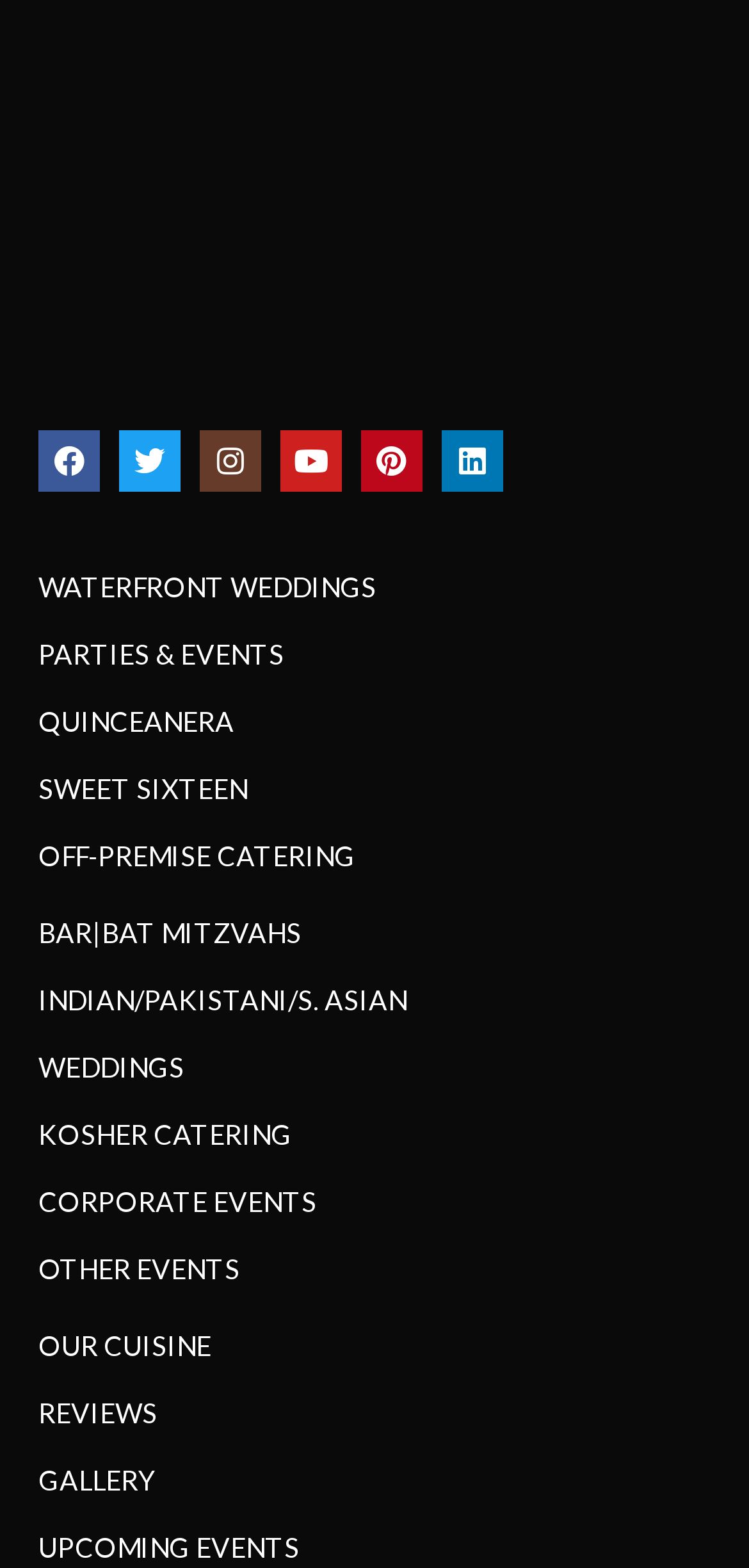Find the bounding box of the web element that fits this description: "WEDDINGS".

[0.051, 0.669, 0.949, 0.693]